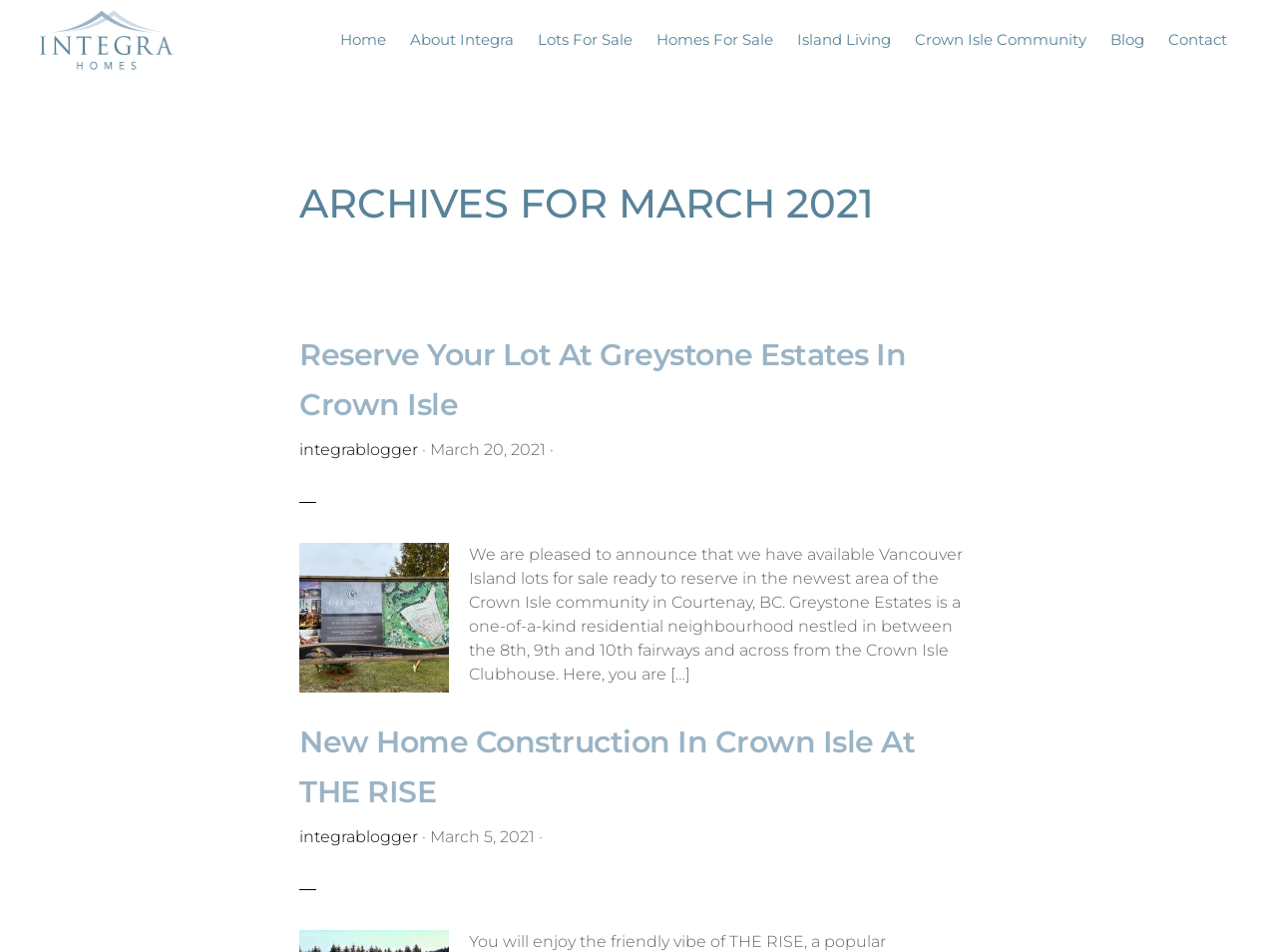Determine which piece of text is the heading of the webpage and provide it.

ARCHIVES FOR MARCH 2021